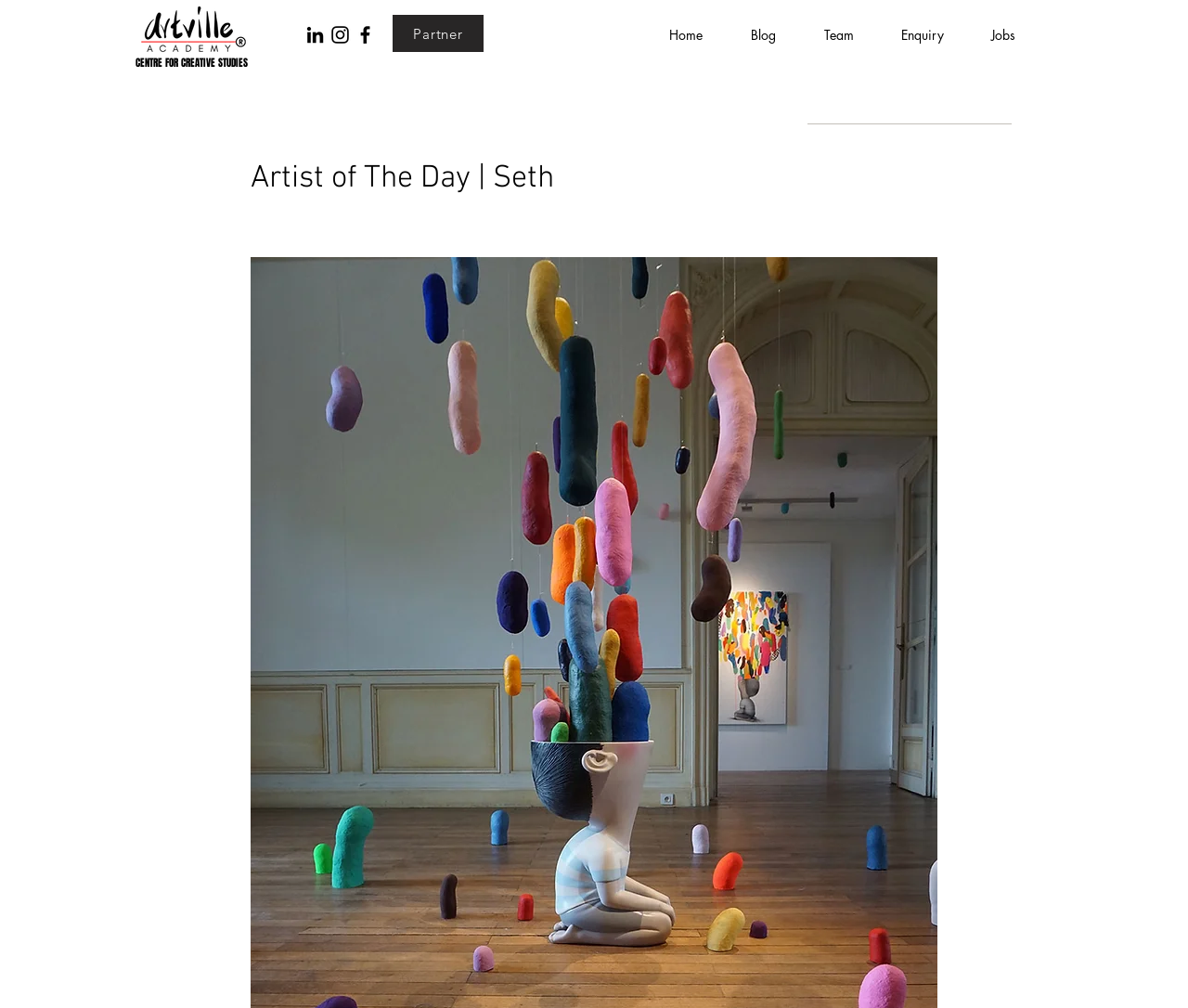Provide your answer to the question using just one word or phrase: What is the name of the organization mentioned on the webpage?

CENTRE FOR CREATIVE STUDIES